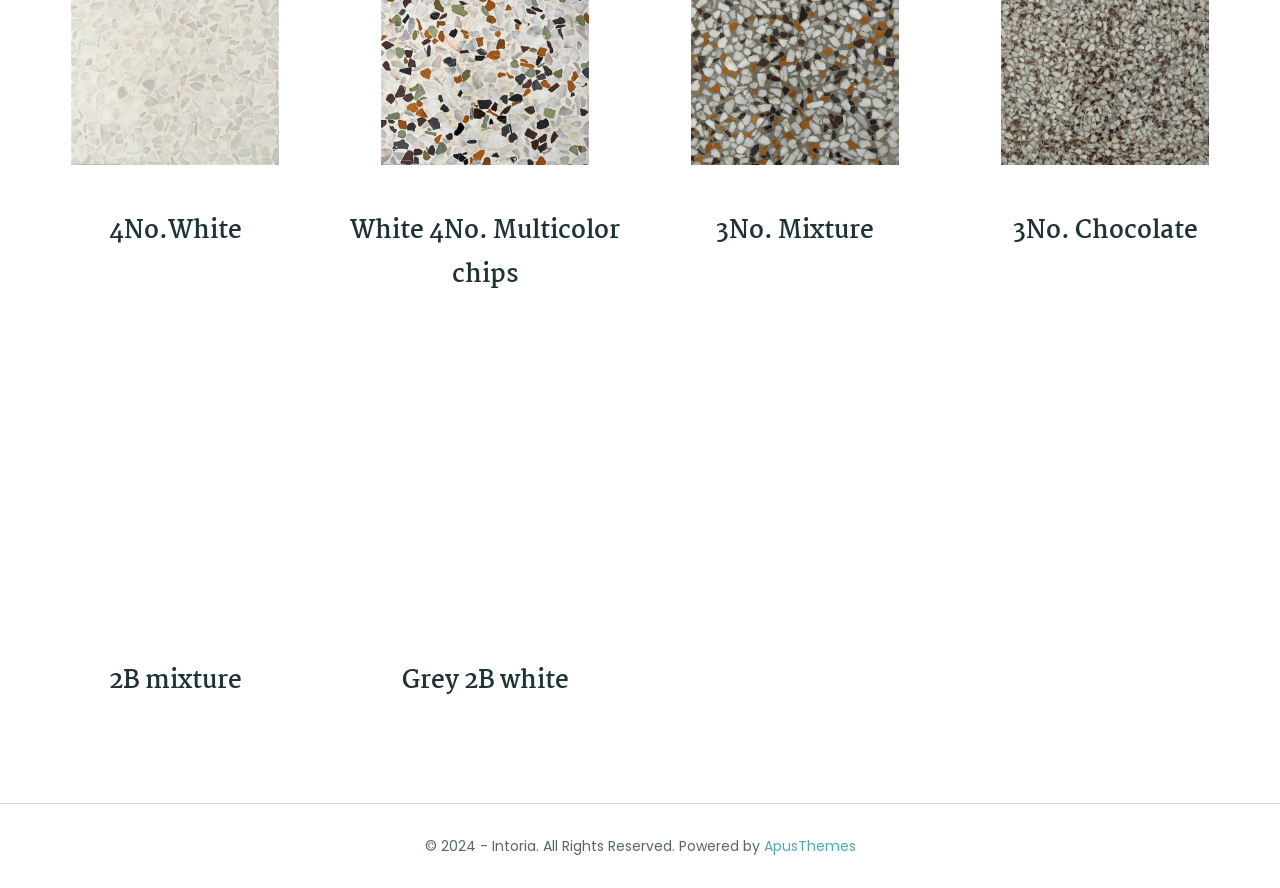Respond to the question below with a single word or phrase:
What is the name of the company mentioned at the bottom?

Intoria